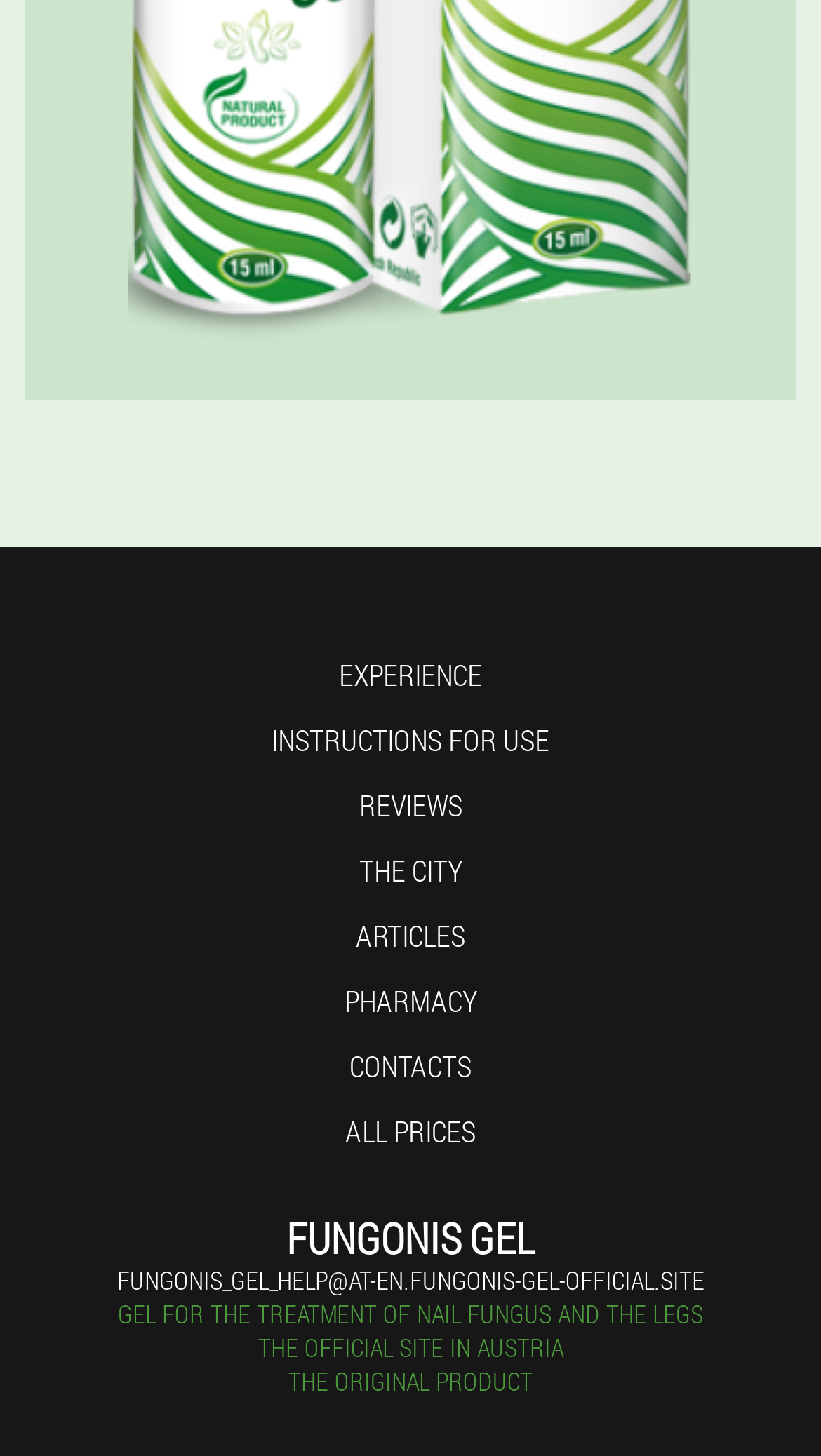What is the purpose of the product?
Please answer the question with a single word or phrase, referencing the image.

TREATMENT OF NAIL FUNGUS